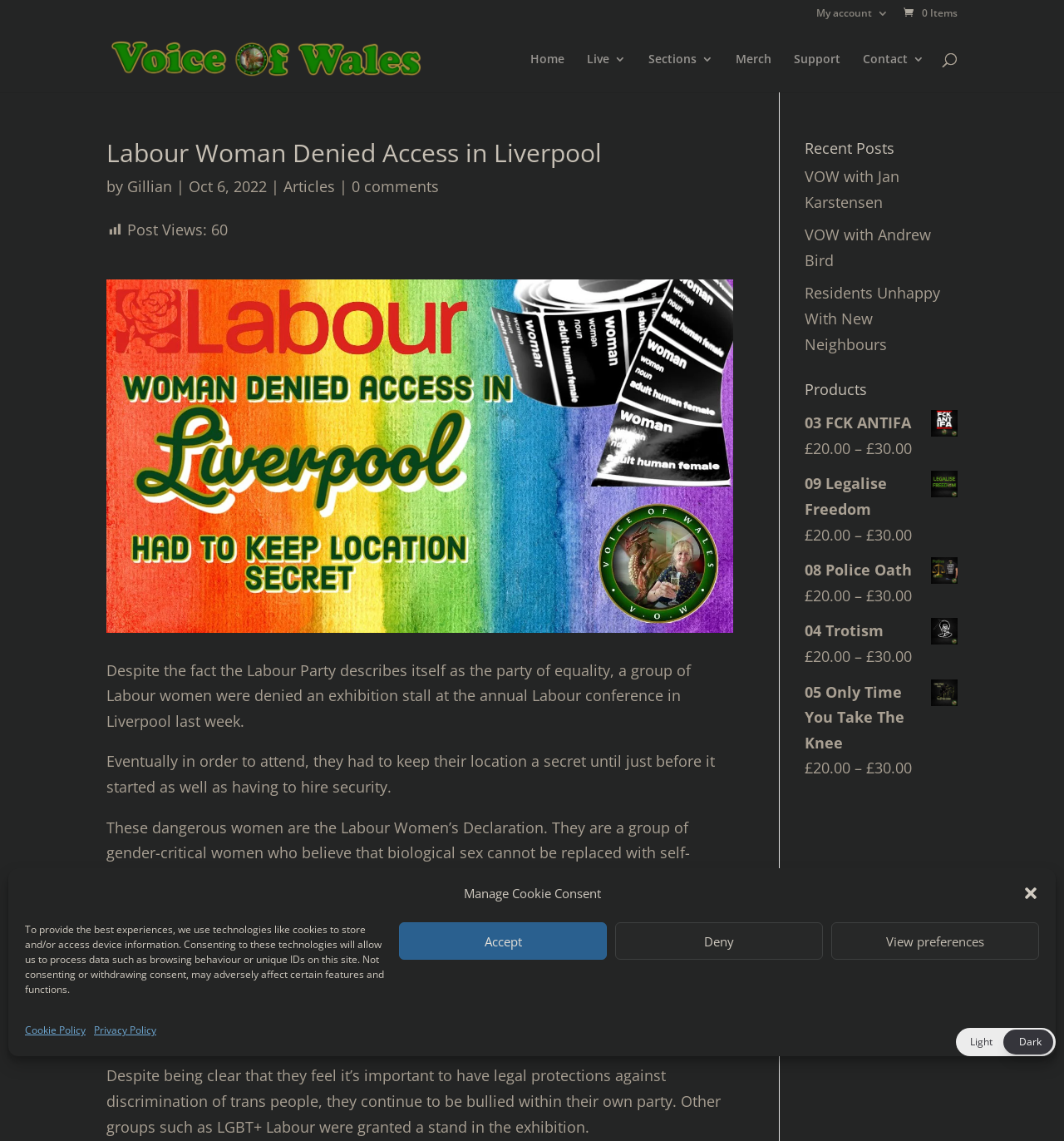Kindly determine the bounding box coordinates of the area that needs to be clicked to fulfill this instruction: "View the 'Home' page".

[0.498, 0.047, 0.53, 0.081]